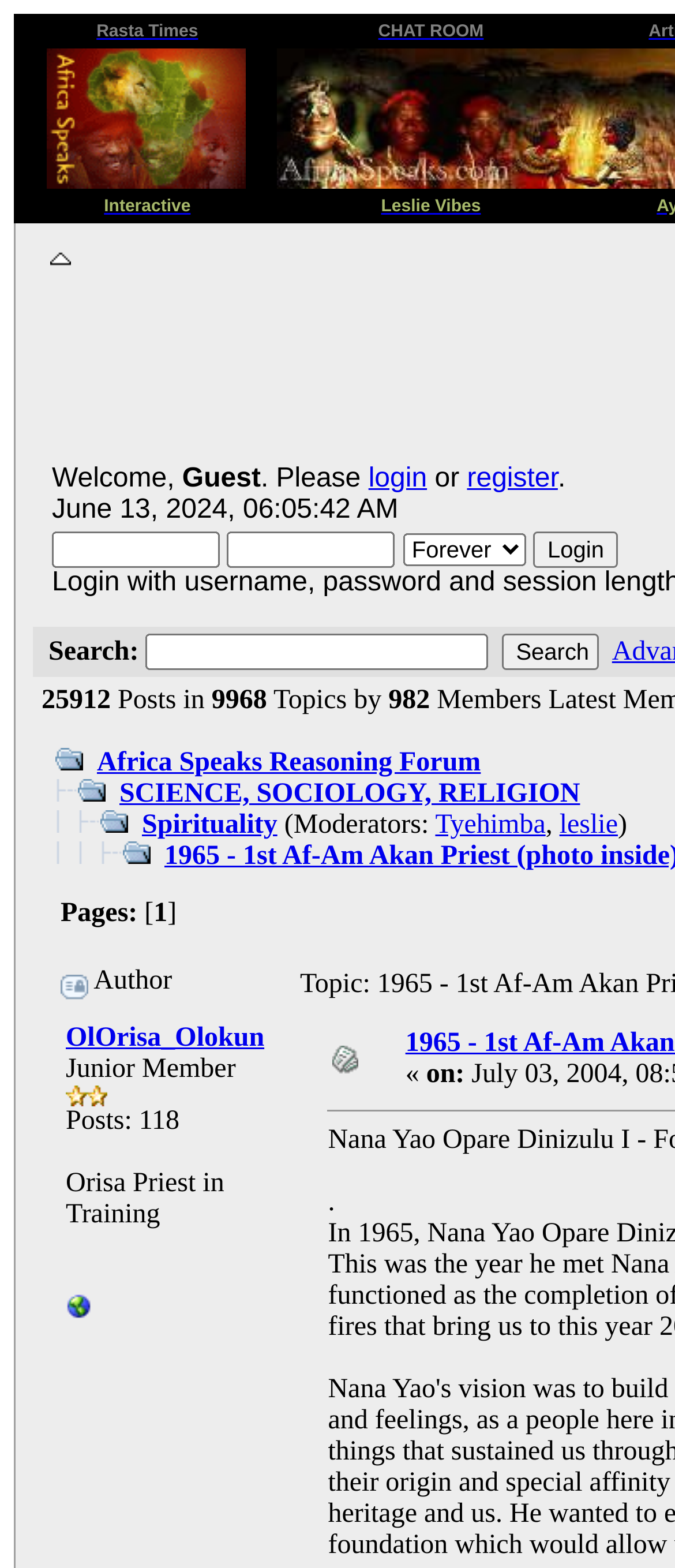Find the bounding box coordinates corresponding to the UI element with the description: "Leslie Vibes". The coordinates should be formatted as [left, top, right, bottom], with values as floats between 0 and 1.

[0.565, 0.12, 0.712, 0.139]